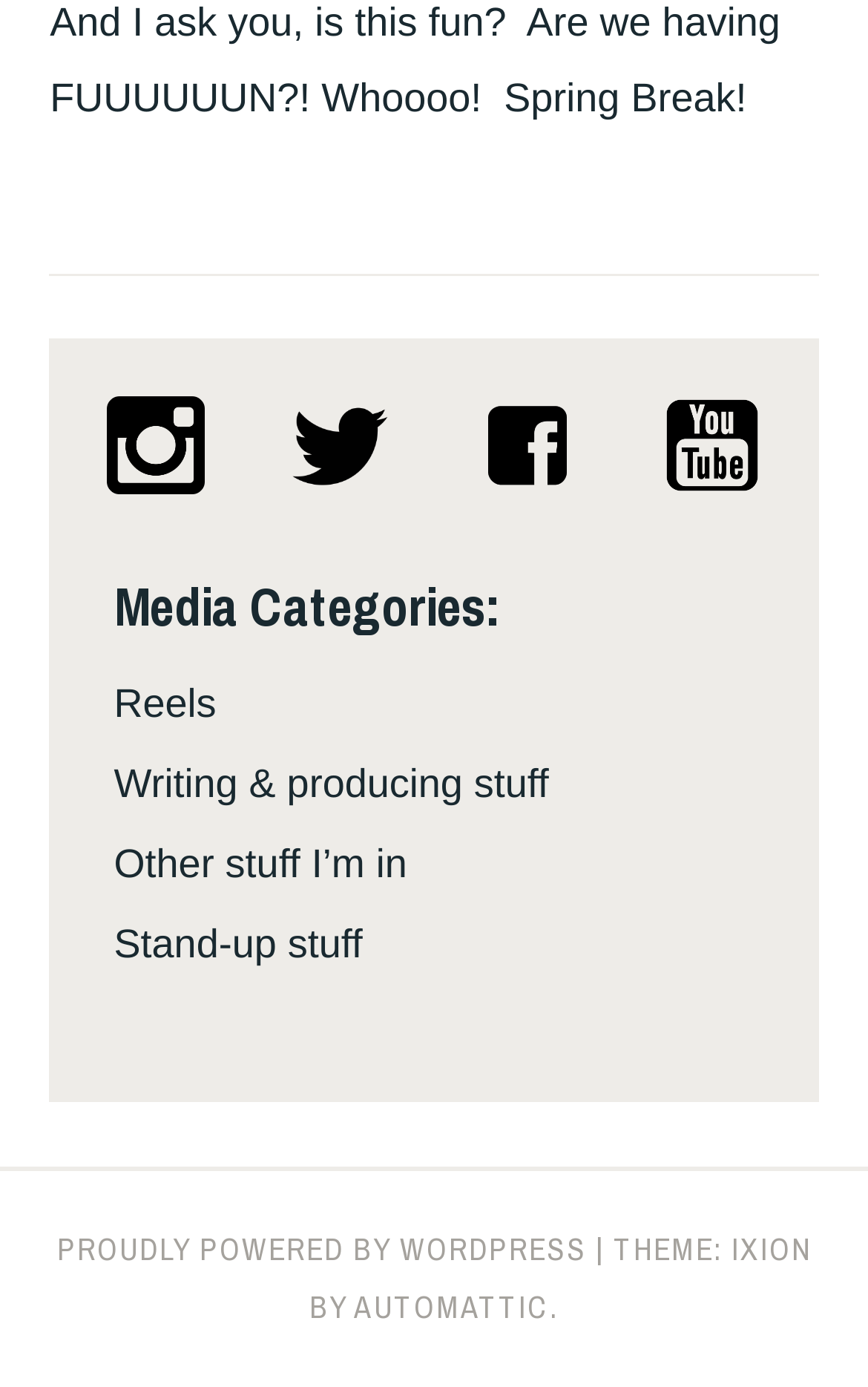Determine the bounding box coordinates of the region to click in order to accomplish the following instruction: "check out stand-up stuff". Provide the coordinates as four float numbers between 0 and 1, specifically [left, top, right, bottom].

[0.131, 0.665, 0.418, 0.697]